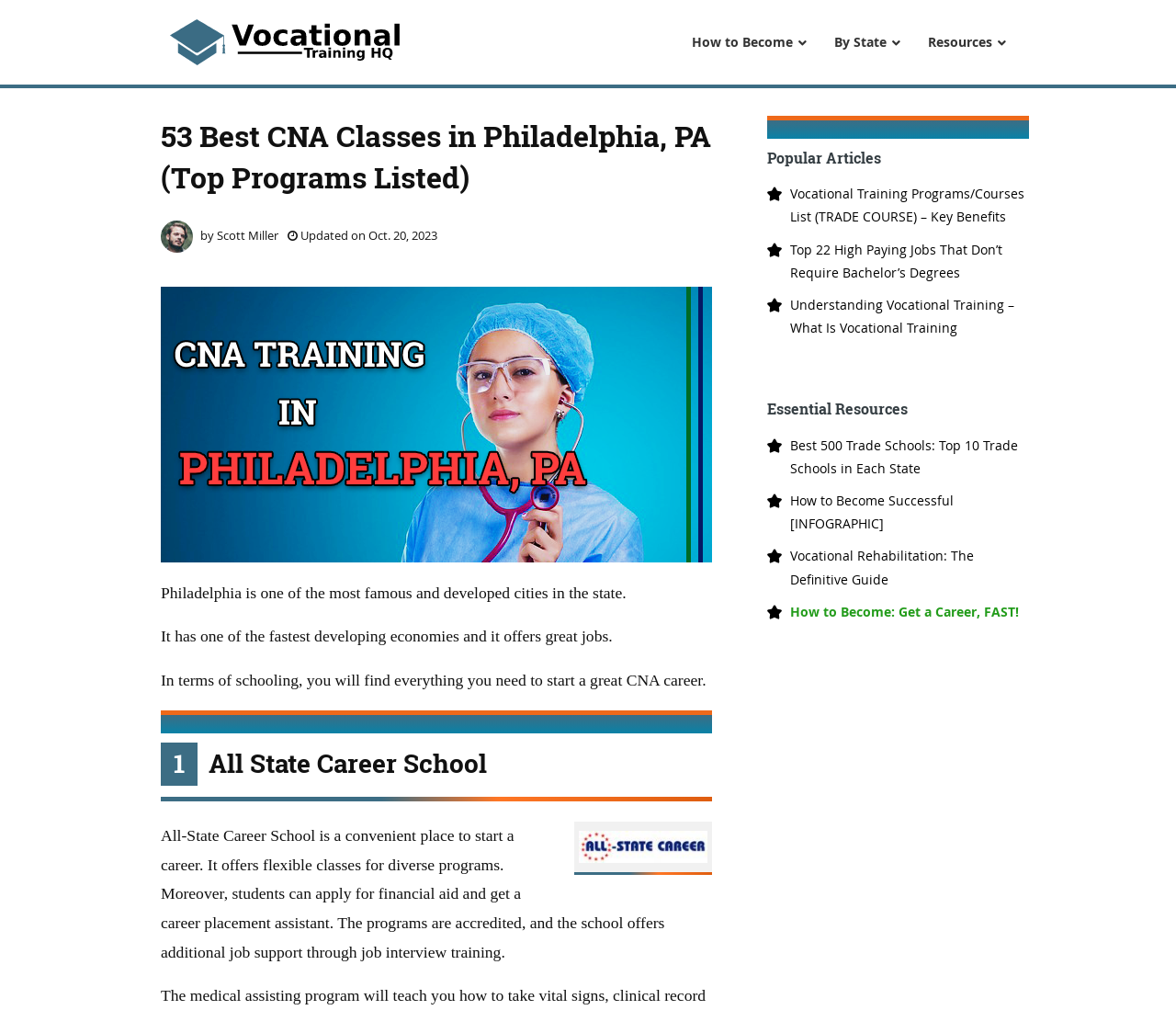Pinpoint the bounding box coordinates of the element that must be clicked to accomplish the following instruction: "Click the 'Vocational Training logo' link". The coordinates should be in the format of four float numbers between 0 and 1, i.e., [left, top, right, bottom].

[0.145, 0.015, 0.355, 0.069]